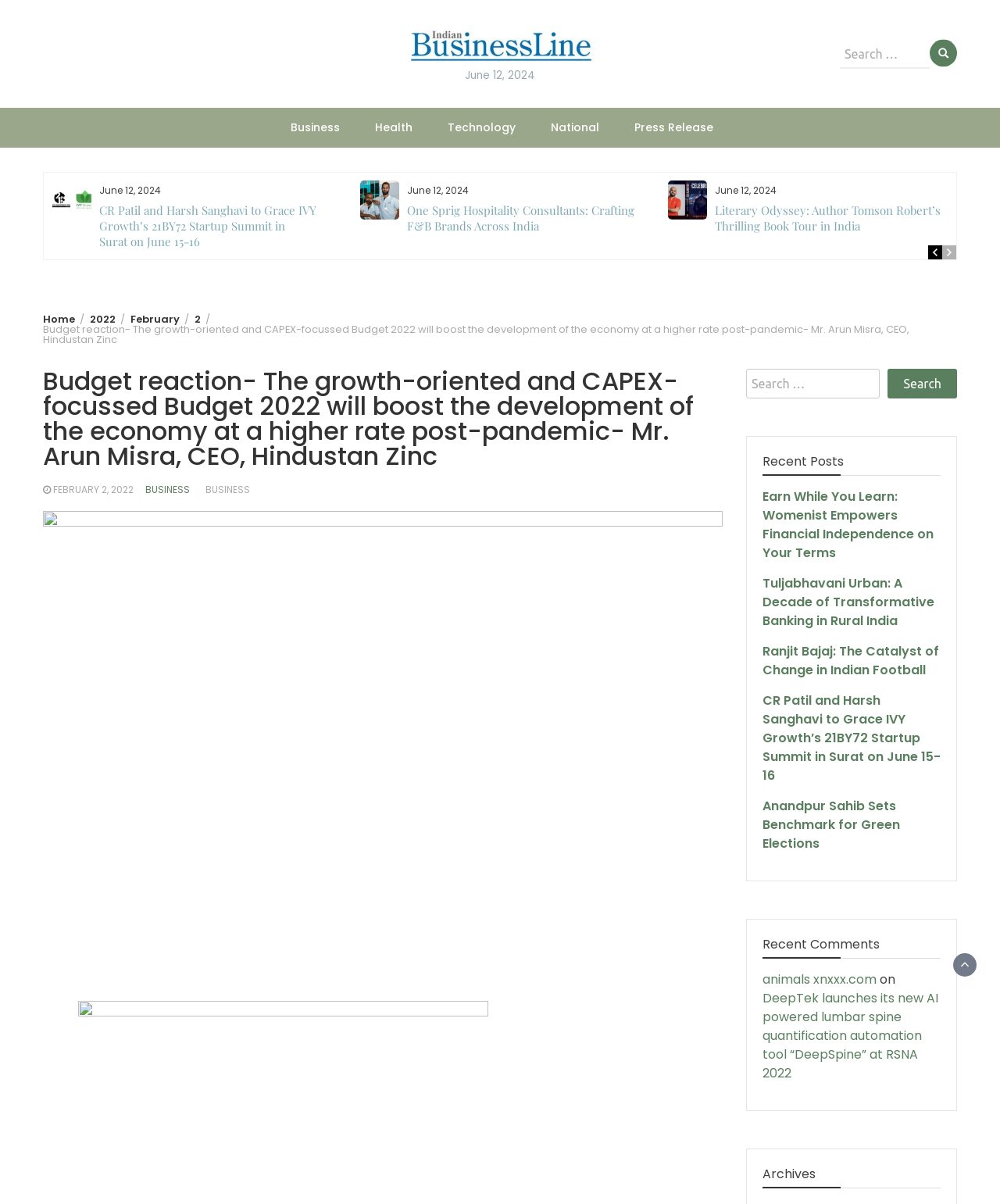Please identify the bounding box coordinates for the region that you need to click to follow this instruction: "View recent posts".

[0.762, 0.376, 0.844, 0.391]